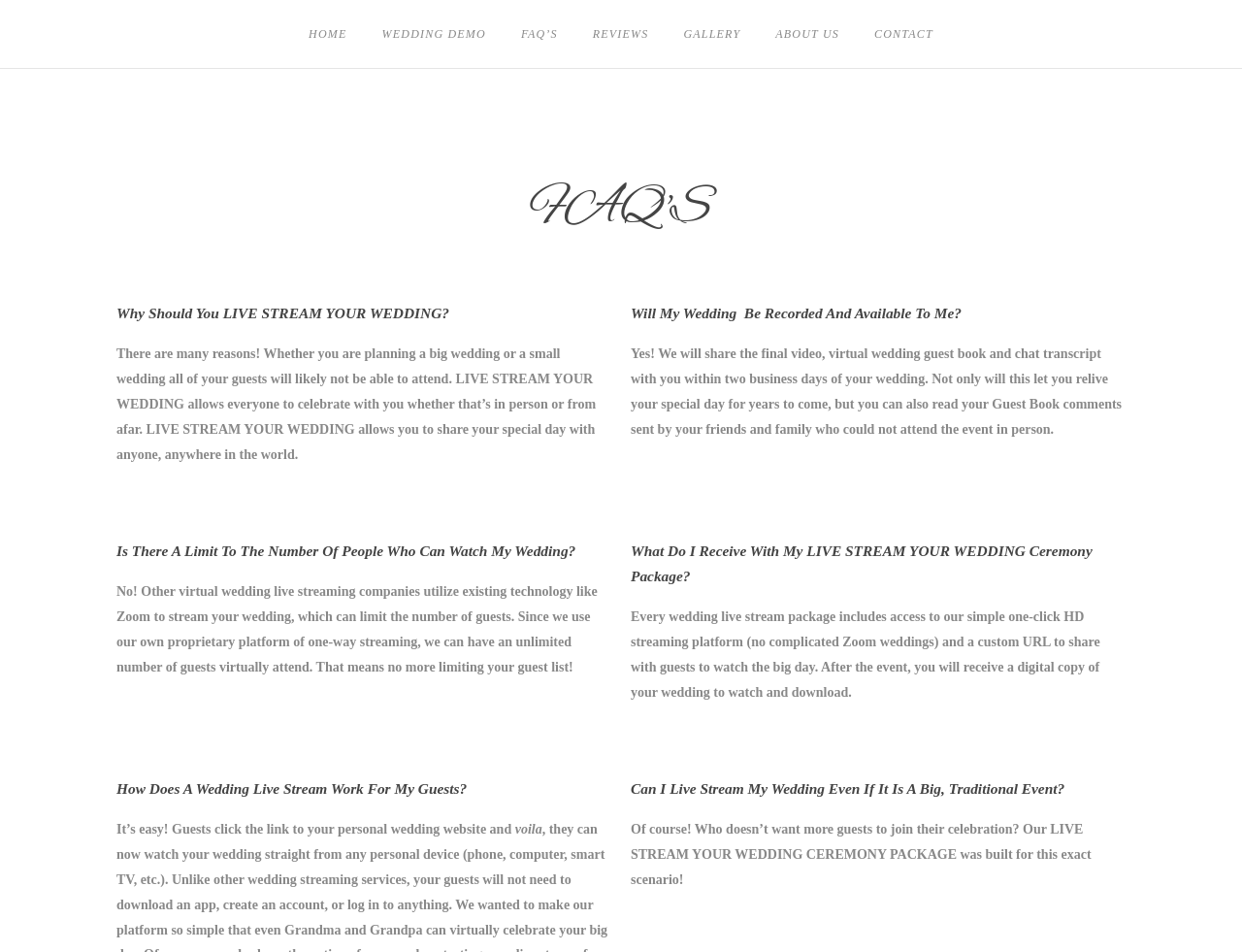Look at the image and answer the question in detail:
How do guests watch a live streamed wedding?

According to the webpage, guests can easily watch a live streamed wedding by clicking a link to the couple's personal wedding website, and then they can watch the wedding straight from any personal device, such as a phone, computer, or smart TV.